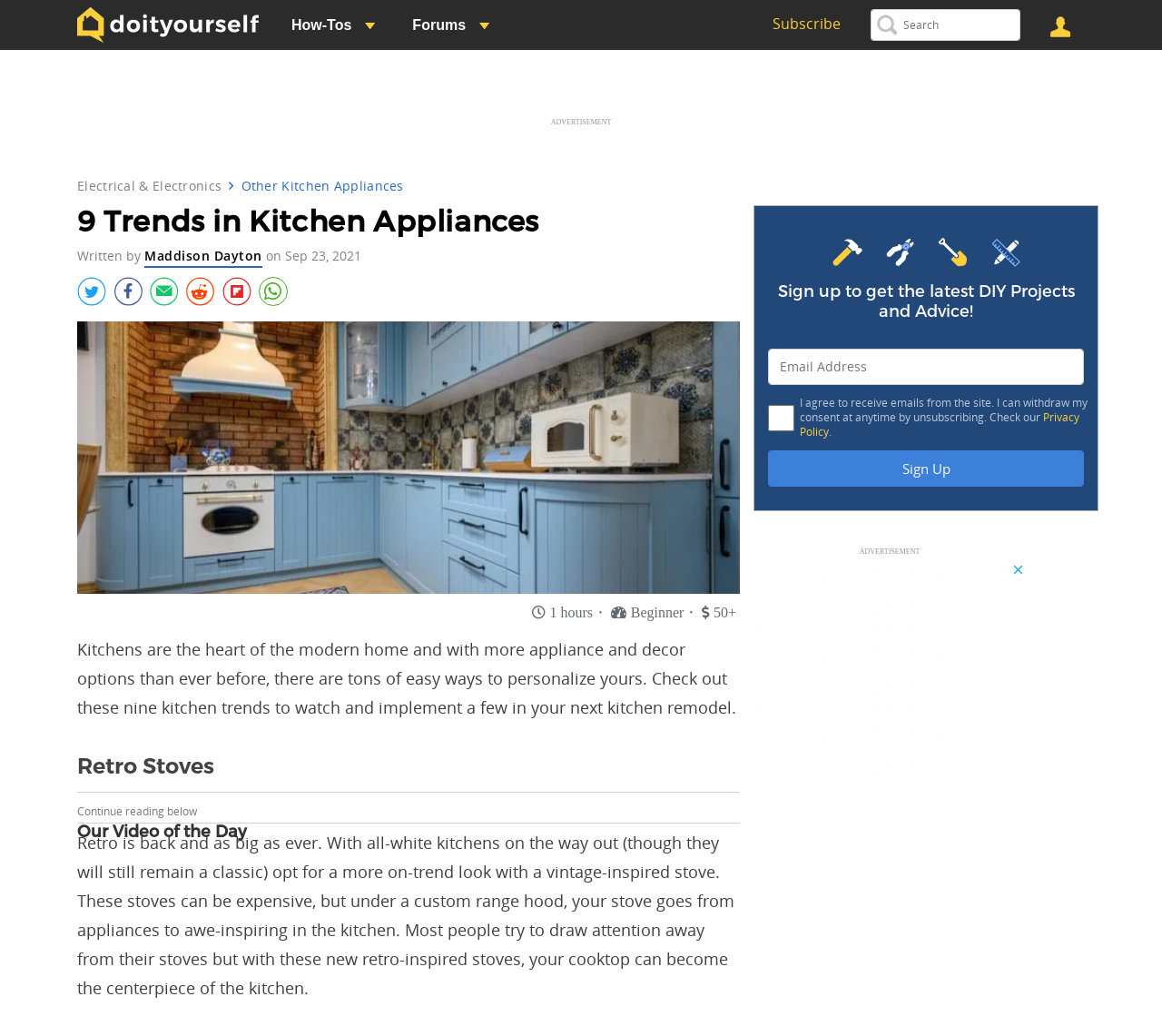Determine the title of the webpage and give its text content.

9 Trends in Kitchen Appliances